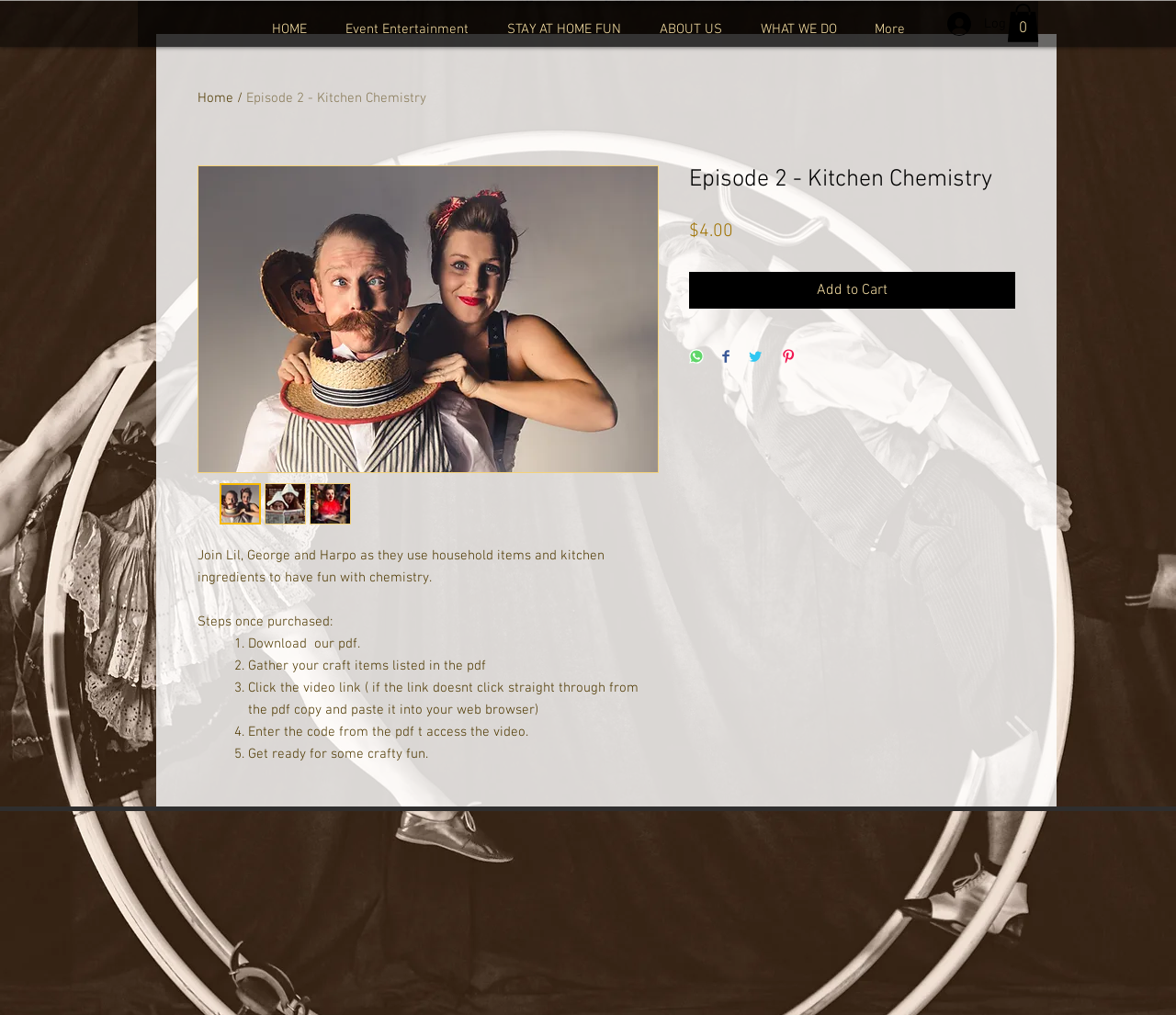Specify the bounding box coordinates of the area that needs to be clicked to achieve the following instruction: "Click the 'Add to Cart' button".

[0.586, 0.268, 0.863, 0.304]